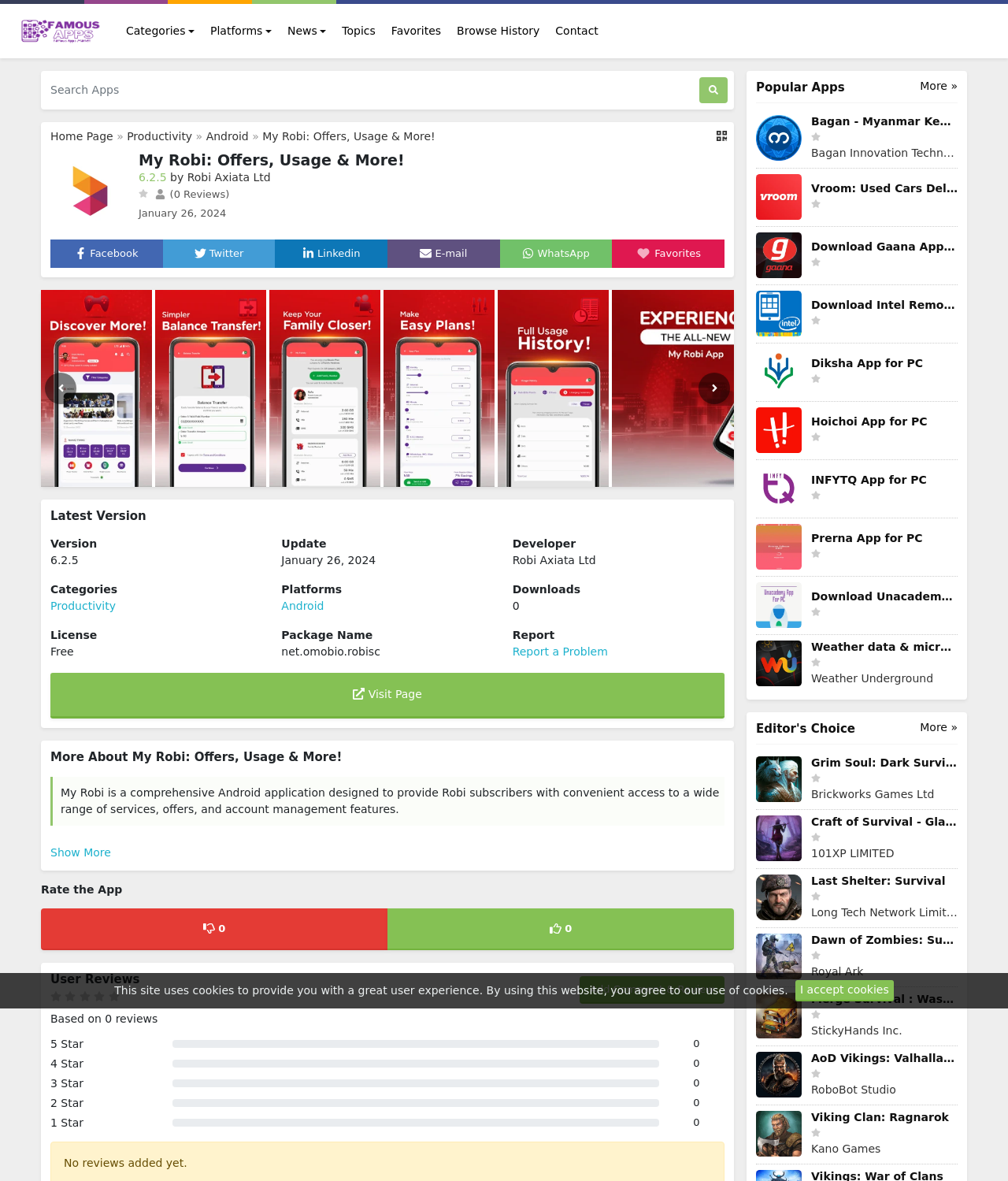What is the platform of the app?
Provide an in-depth answer to the question, covering all aspects.

The platform of the app can be found in the section 'Platforms' where it is written as 'Android'.